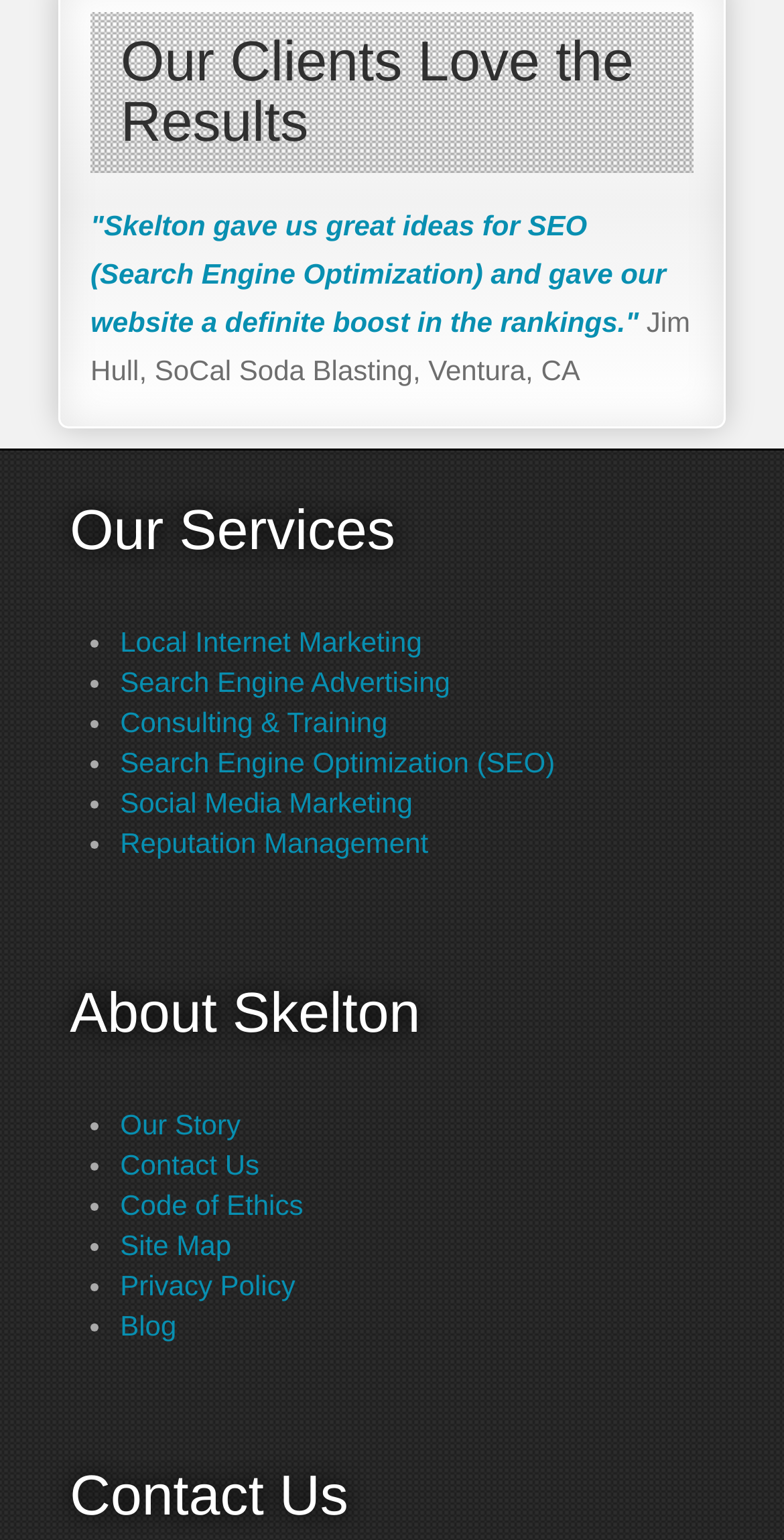What is the name of the company that gave a testimonial?
Ensure your answer is thorough and detailed.

I found a testimonial quote from Jim Hull, and it mentions the company name as SoCal Soda Blasting, located in Ventura, CA.